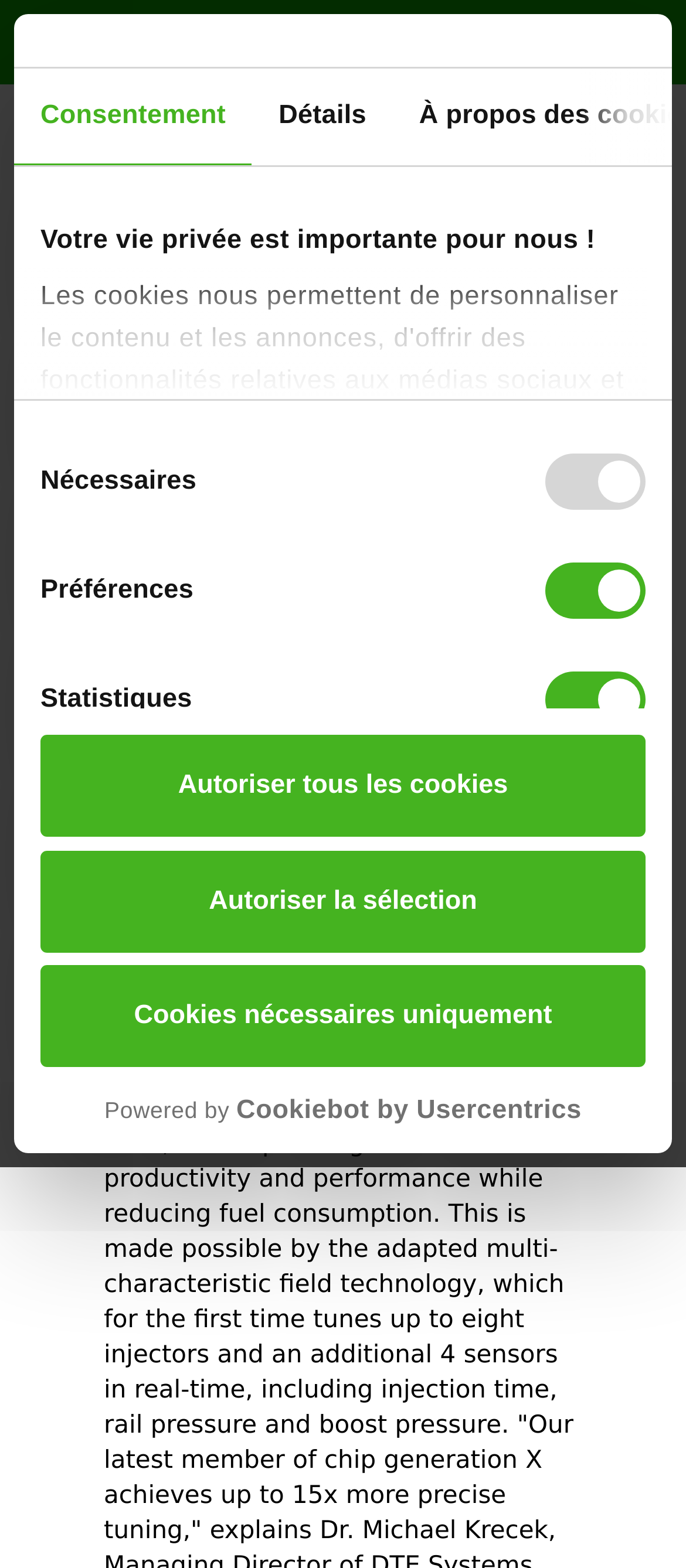What is the guarantee offered?
By examining the image, provide a one-word or phrase answer.

Avec garantie